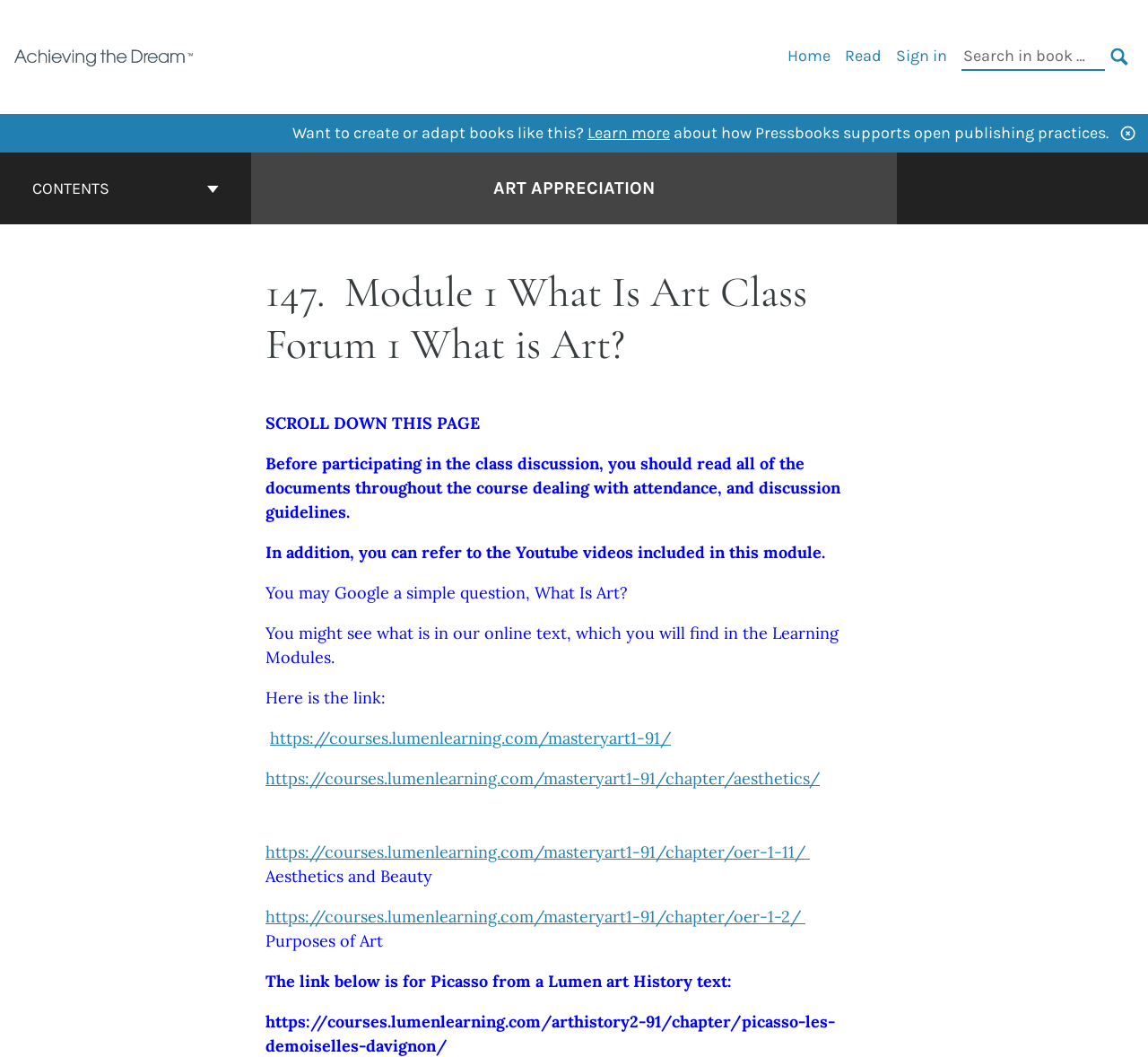Determine the bounding box of the UI component based on this description: "parent_node: DOG NAMES aria-label="Menu Toggle"". The bounding box coordinates should be four float values between 0 and 1, i.e., [left, top, right, bottom].

None